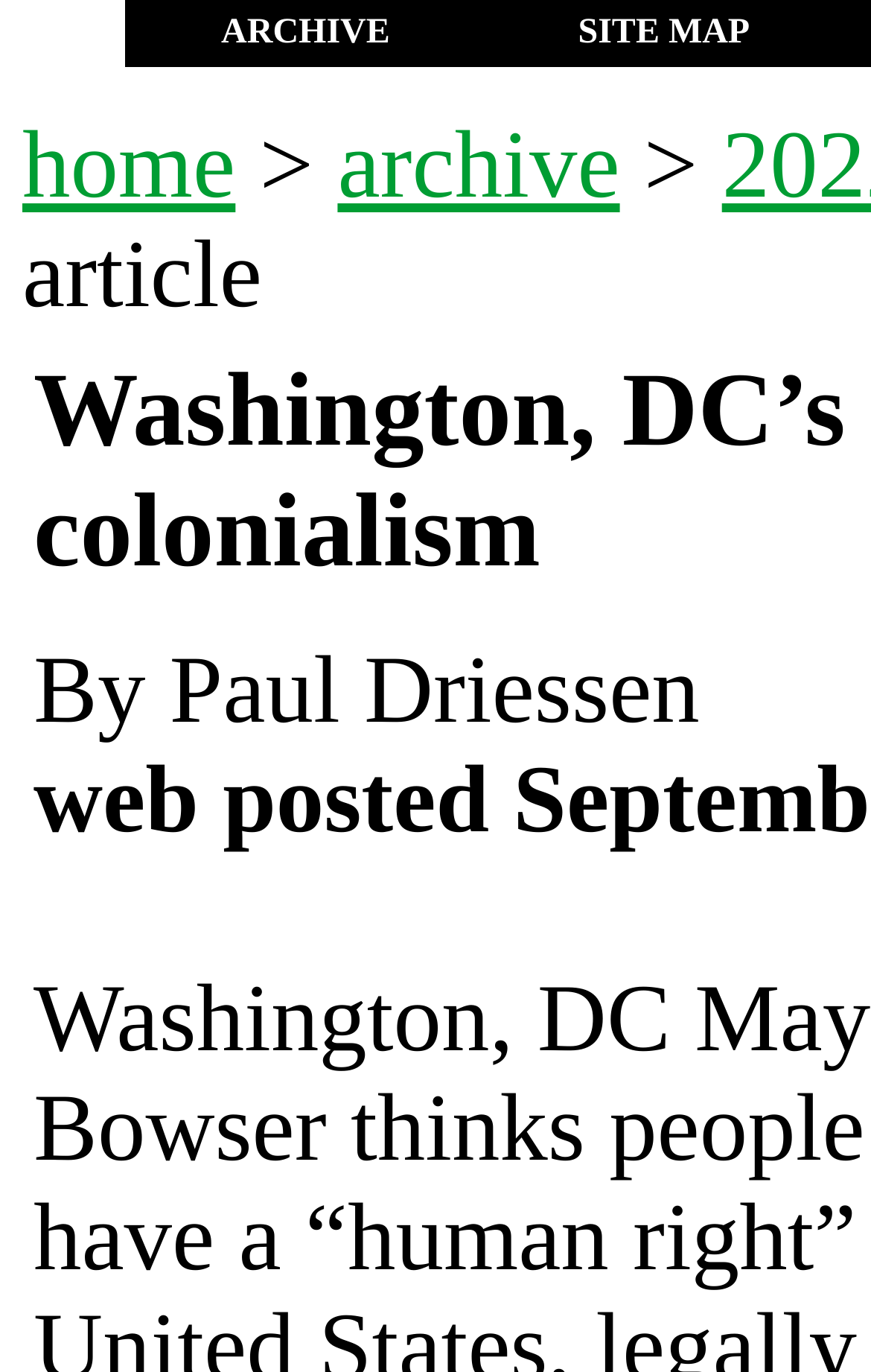Please give a succinct answer to the question in one word or phrase:
Where is the 'home' link located?

Top left